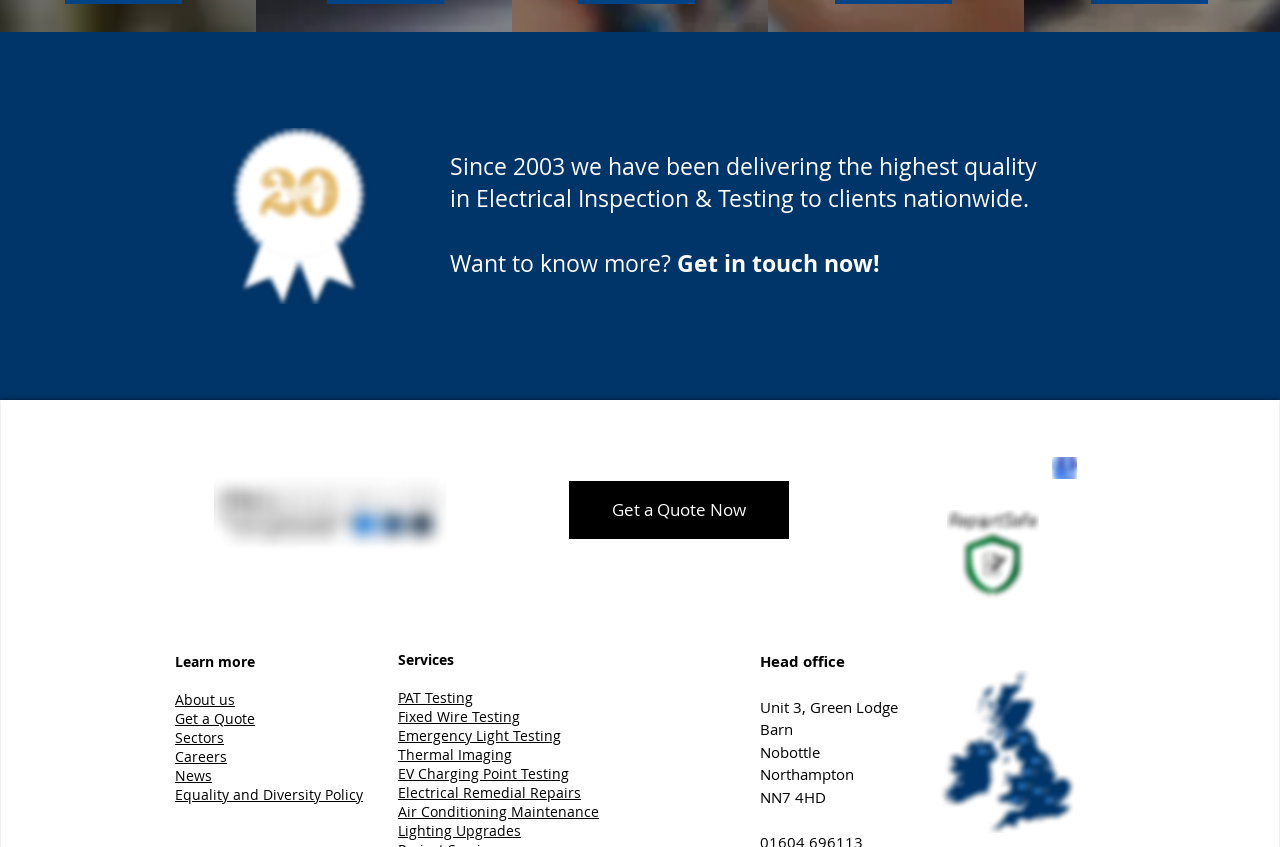Identify and provide the bounding box for the element described by: "Equality and Diversity Policy".

[0.137, 0.927, 0.284, 0.949]